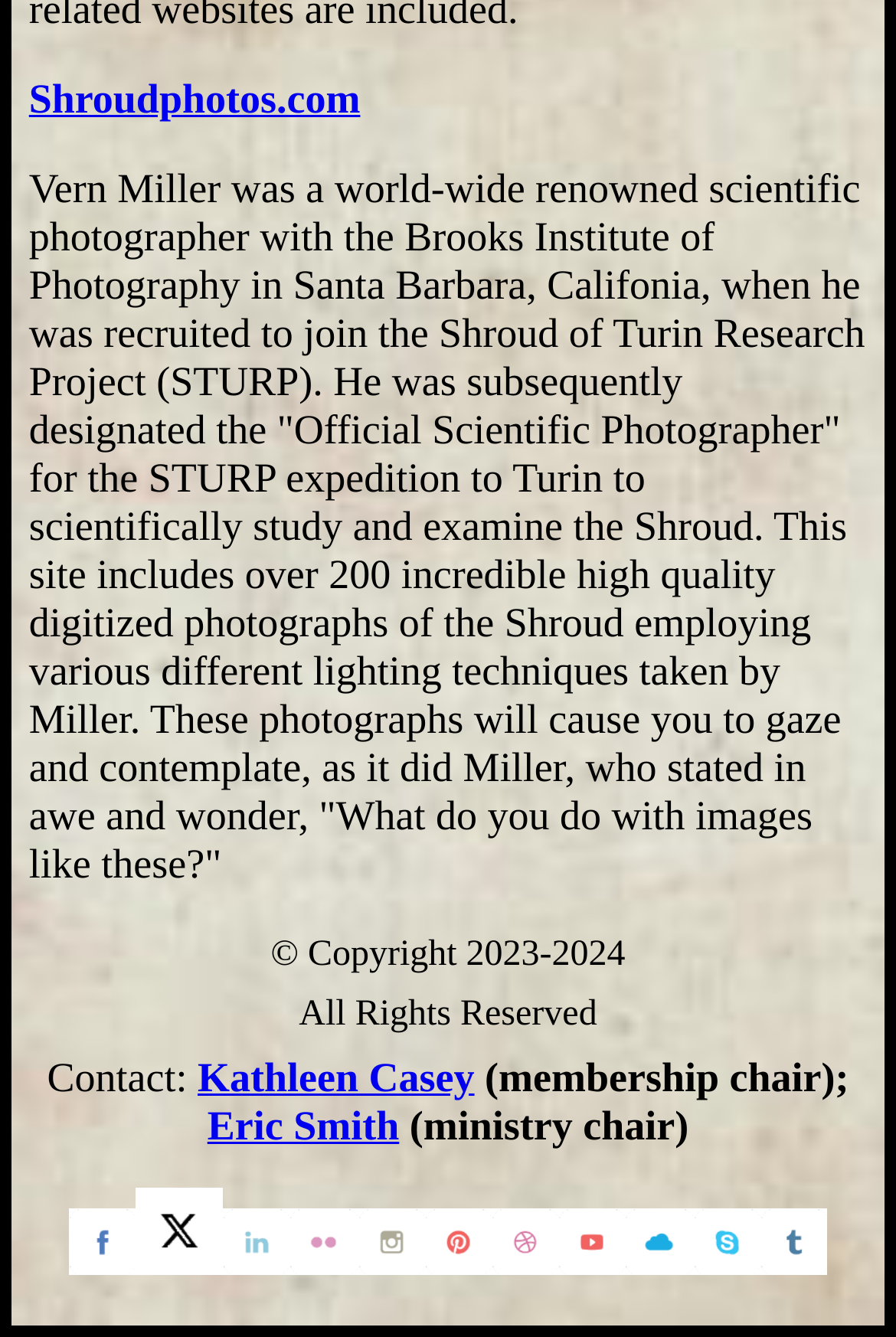Respond with a single word or phrase to the following question:
How many photographs of the Shroud are on this site?

over 200